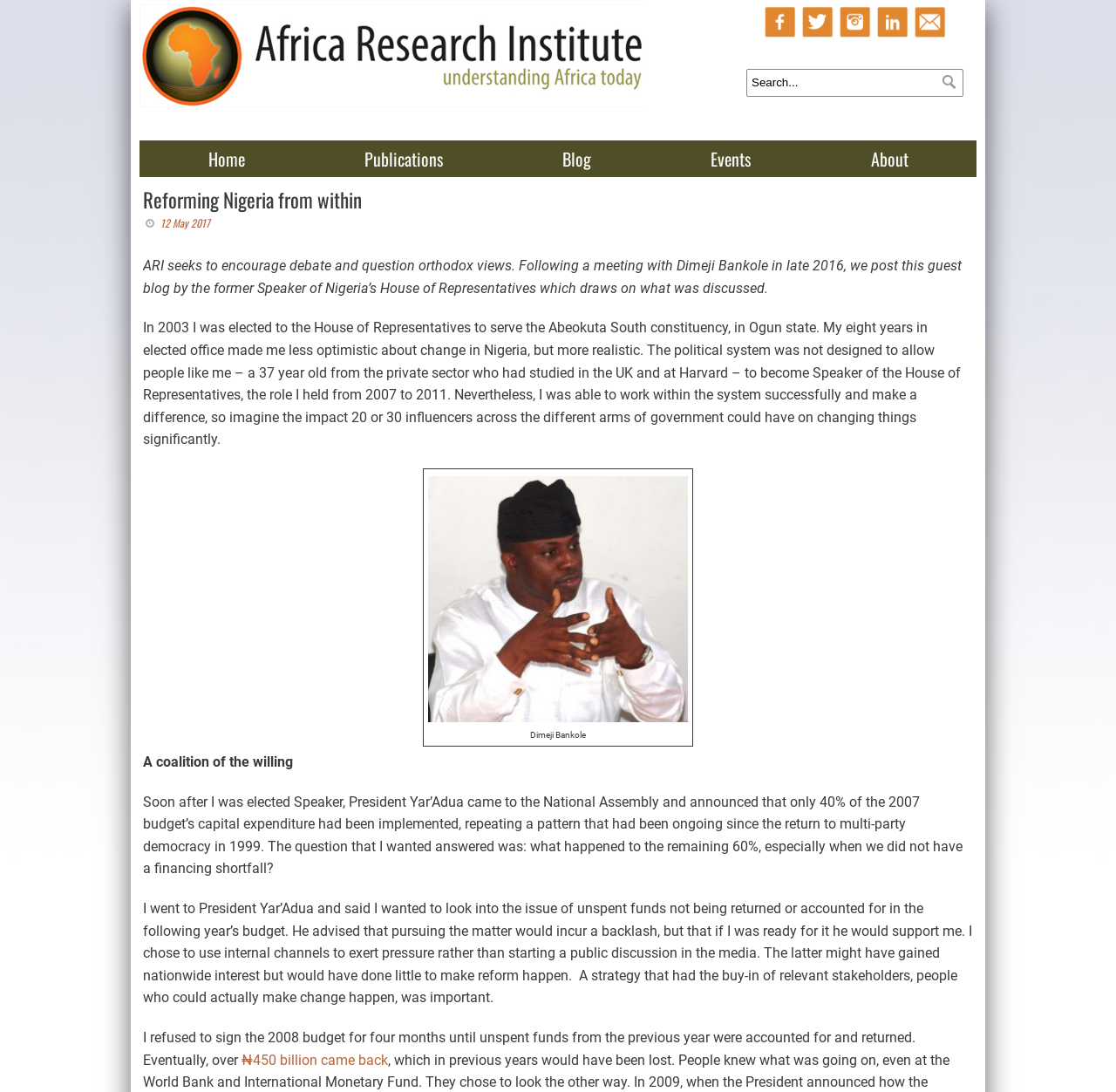Using the webpage screenshot and the element description About, determine the bounding box coordinates. Specify the coordinates in the format (top-left x, top-left y, bottom-right x, bottom-right y) with values ranging from 0 to 1.

[0.766, 0.136, 0.828, 0.155]